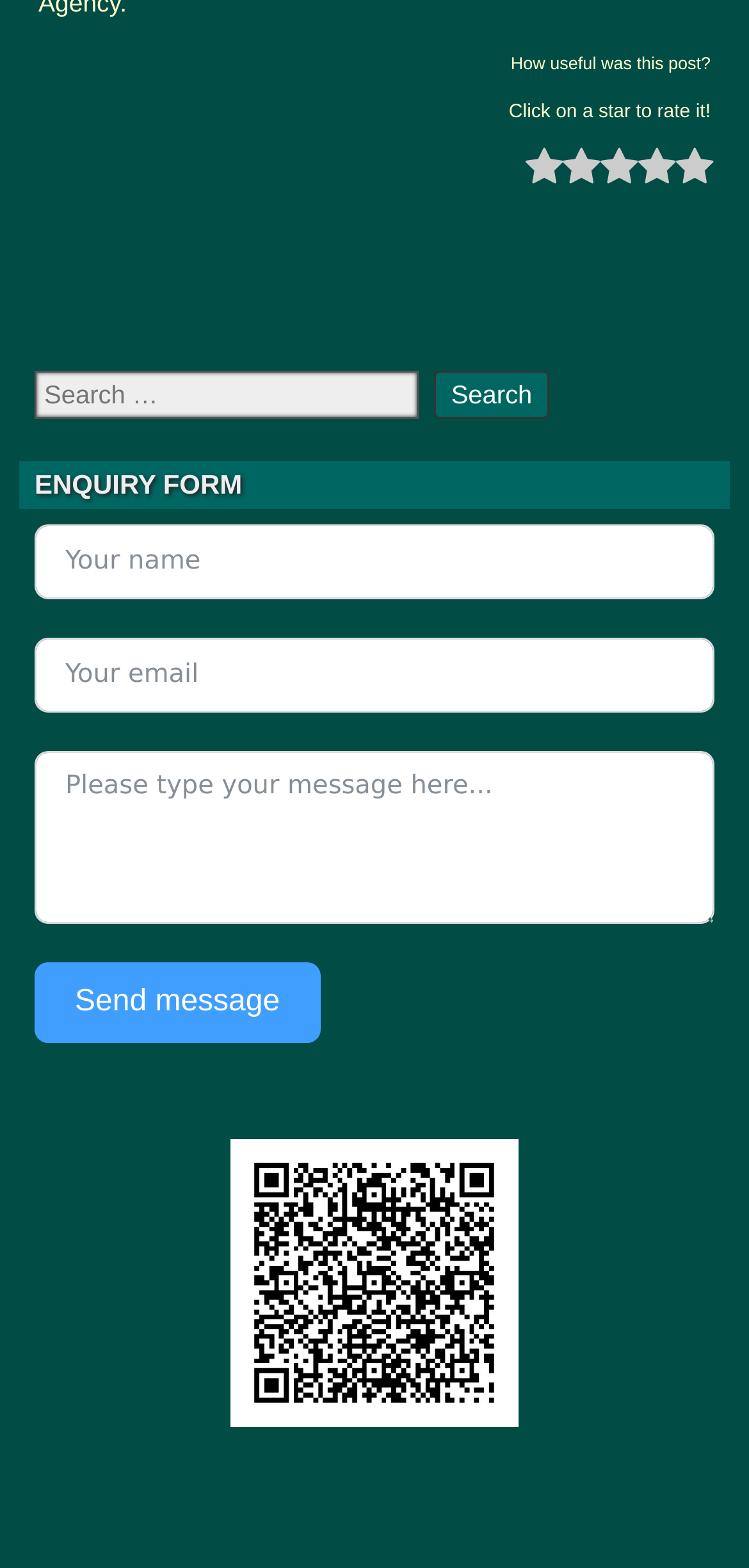Give a one-word or one-phrase response to the question:
What is the rating system for the post?

Star rating